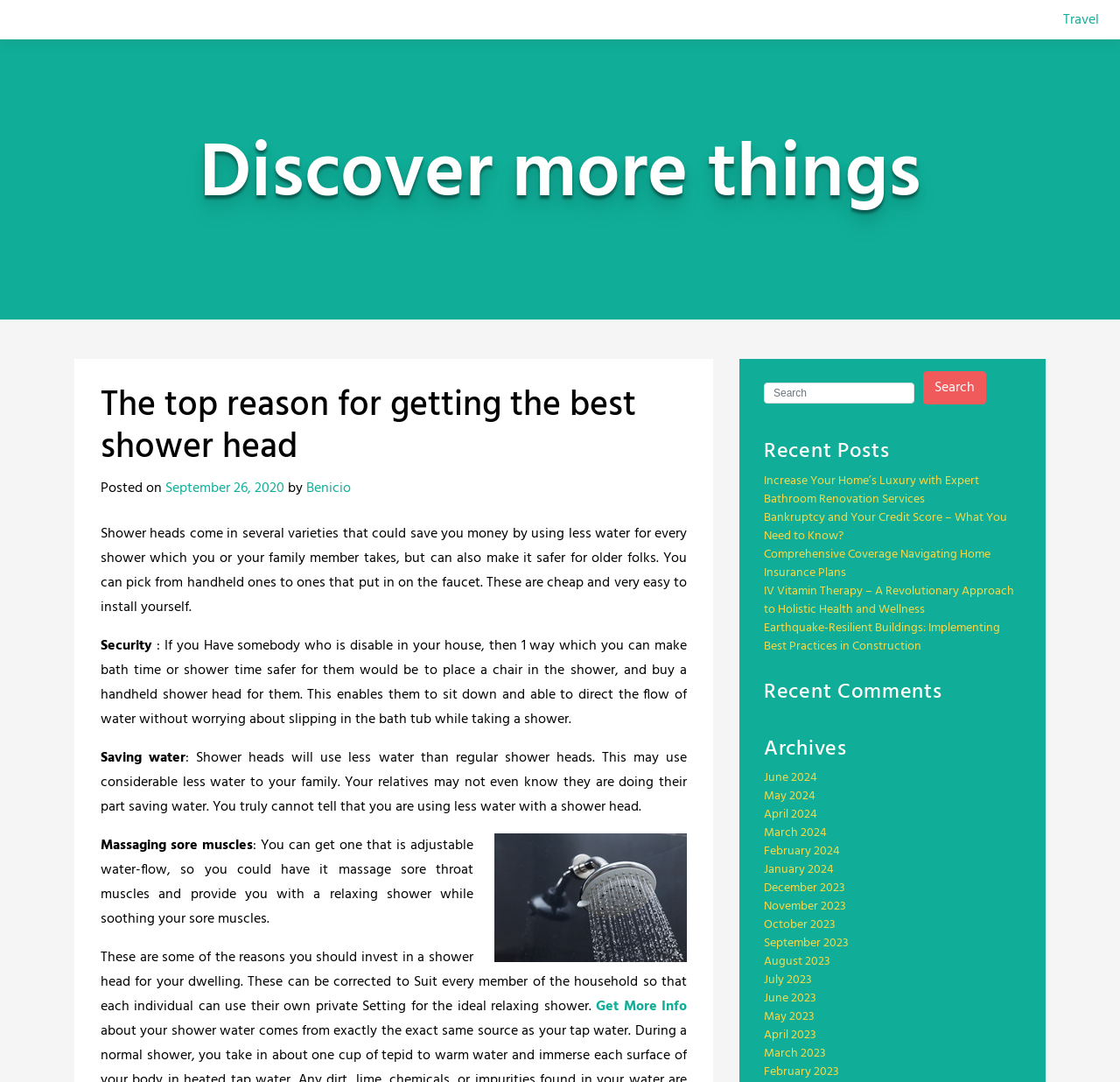Examine the image and give a thorough answer to the following question:
How many recent posts are listed on the webpage?

The webpage lists 5 recent posts, which are 'Increase Your Home’s Luxury with Expert Bathroom Renovation Services', 'Bankruptcy and Your Credit Score – What You Need to Know?', 'Comprehensive Coverage Navigating Home Insurance Plans', 'IV Vitamin Therapy – A Revolutionary Approach to Holistic Health and Wellness', and 'Earthquake-Resilient Buildings: Implementing Best Practices in Construction'.